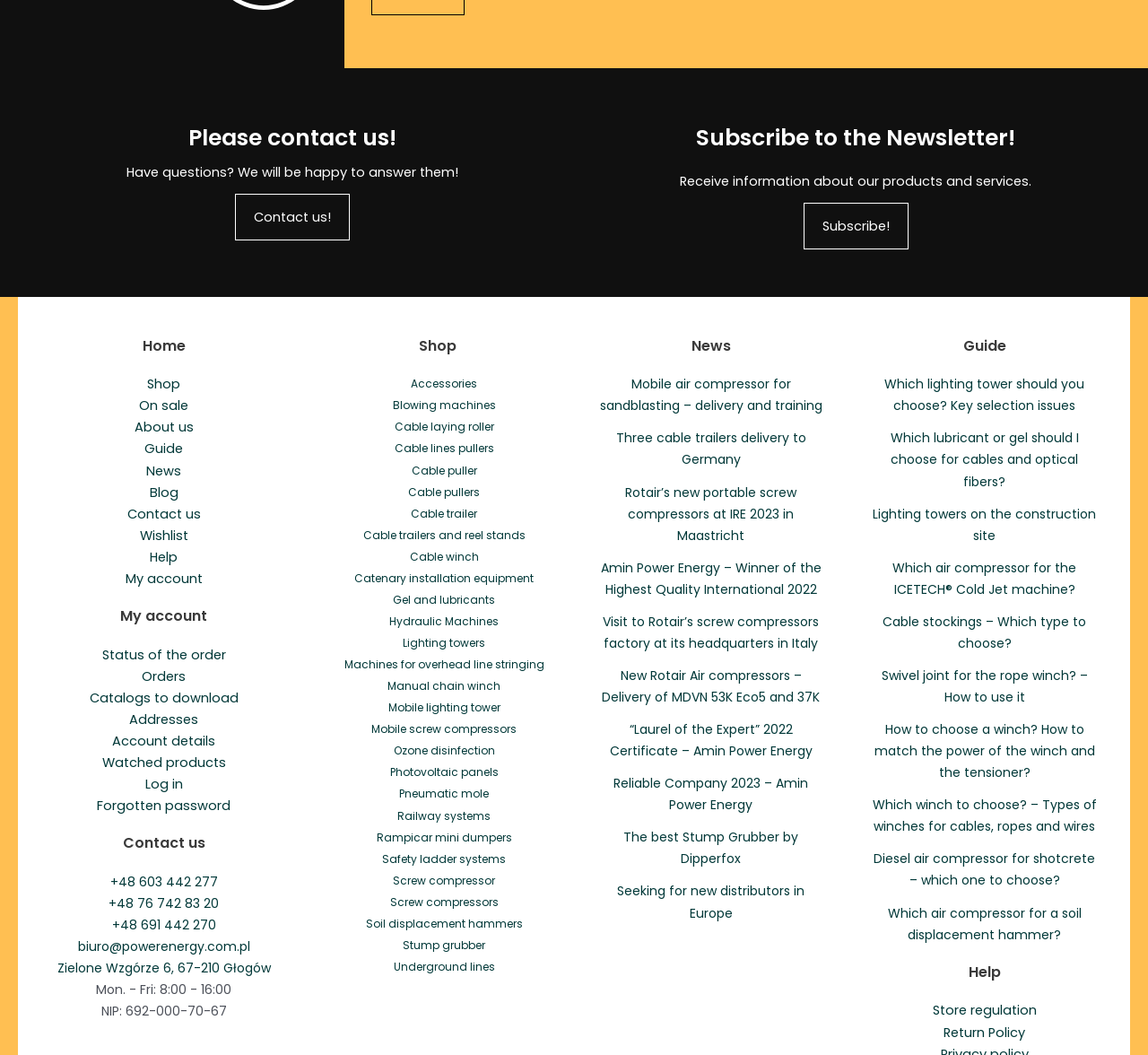Find the bounding box coordinates for the area that should be clicked to accomplish the instruction: "Subscribe to the Newsletter!".

[0.7, 0.192, 0.791, 0.236]